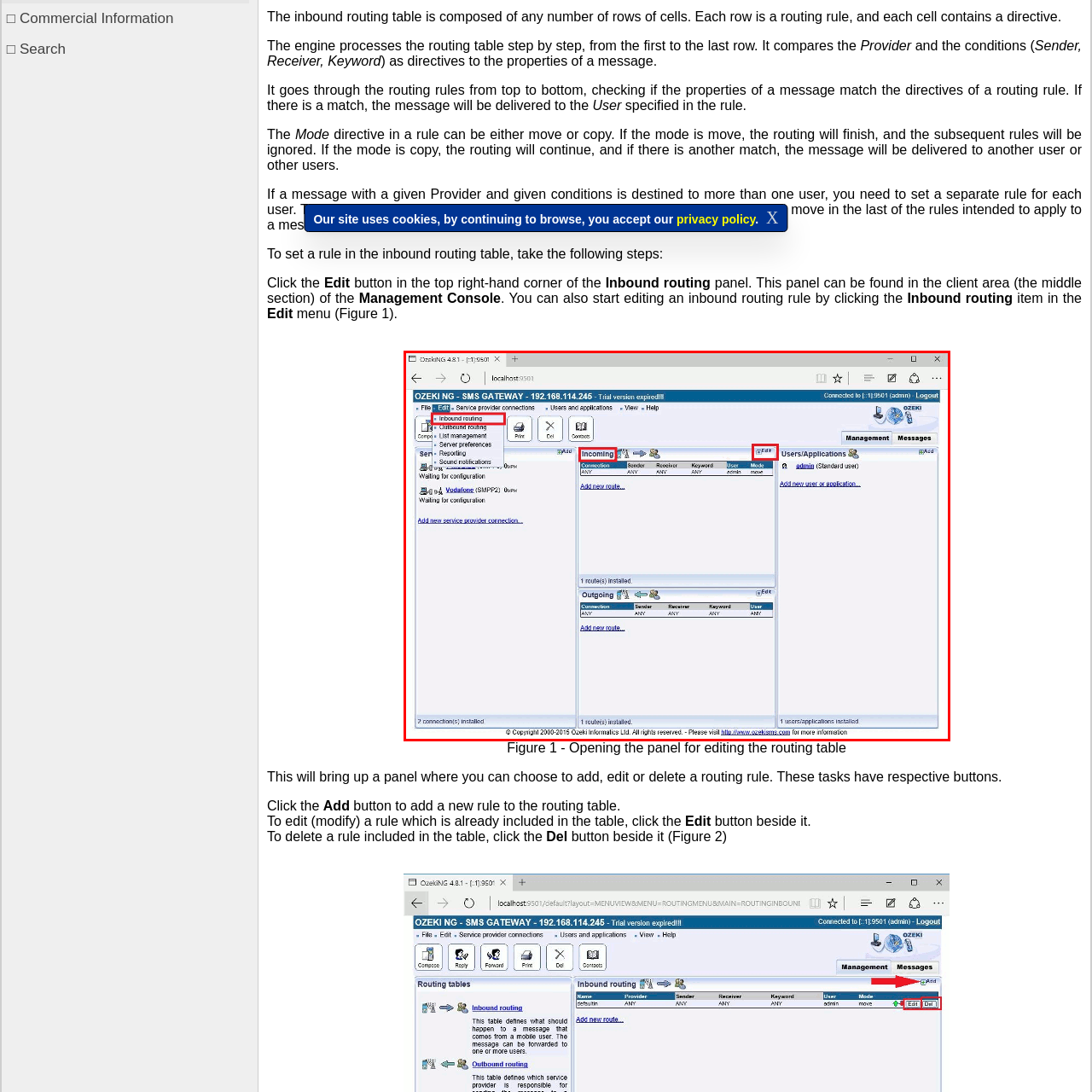Detail the scene within the red-bordered box in the image, including all relevant features and actions.

The image depicts the user interface of the Ozeki NG SMS Gateway, illustrating the "Inbound Routing" panel where users can manage incoming SMS routing rules. It features options for adding new routing rules, along with visible sections for "Incoming" and "Outgoing" routes. The panel is accessible from the main dashboard, which is indicated at the top with various navigation links, including "Edit," "Service provider connections," and "Users and applications." This interface enables users to efficiently set up and modify routing directives related to SMS messages. Additionally, the left sidebar provides quick access to different management settings, enhancing overall usability for managing SMS services. The highlighted buttons within the routing sections suggest interactive functionalities for rule management.